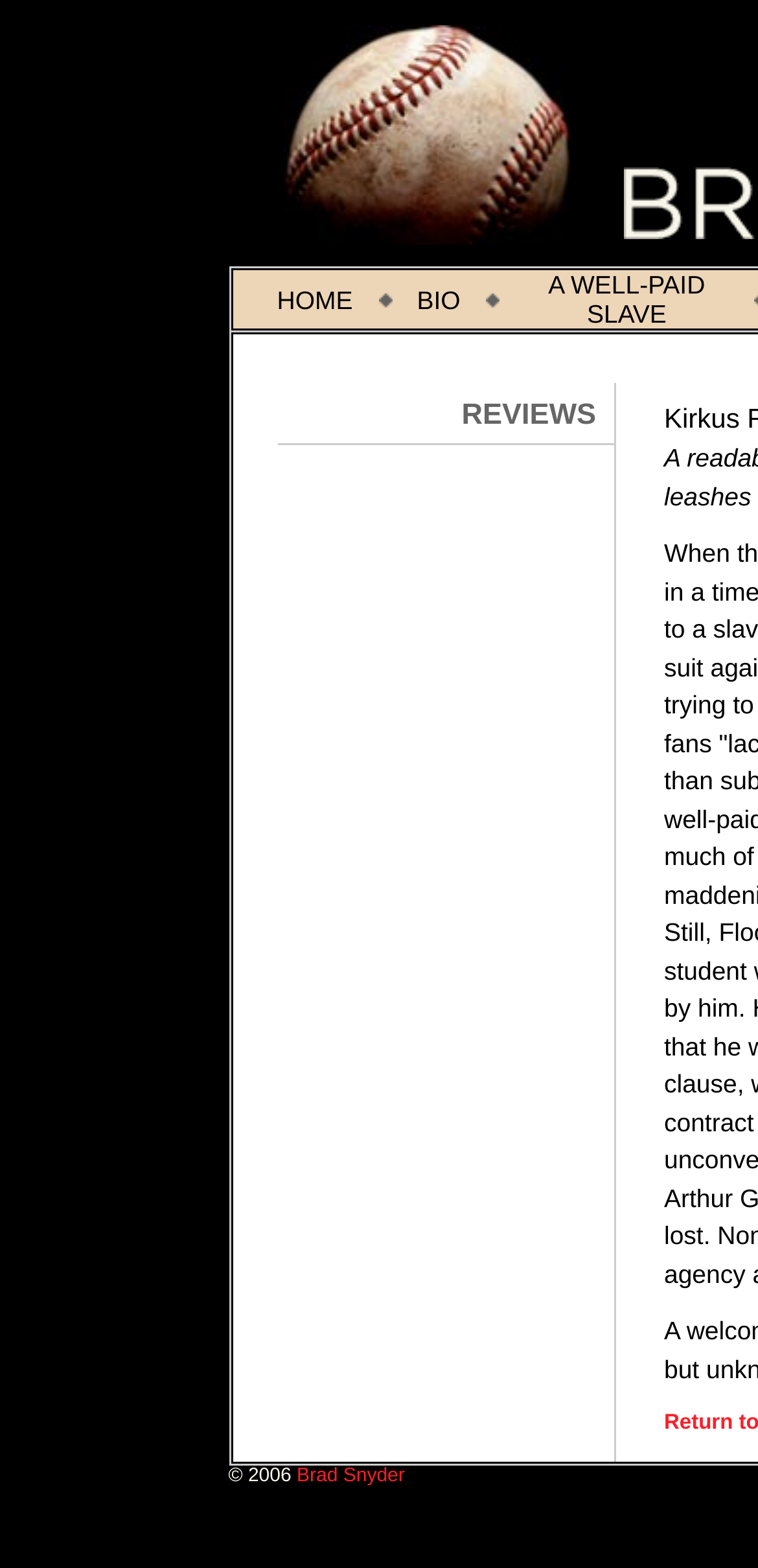Identify the bounding box coordinates for the UI element that matches this description: "A WELL-PAID SLAVE".

[0.723, 0.172, 0.93, 0.21]